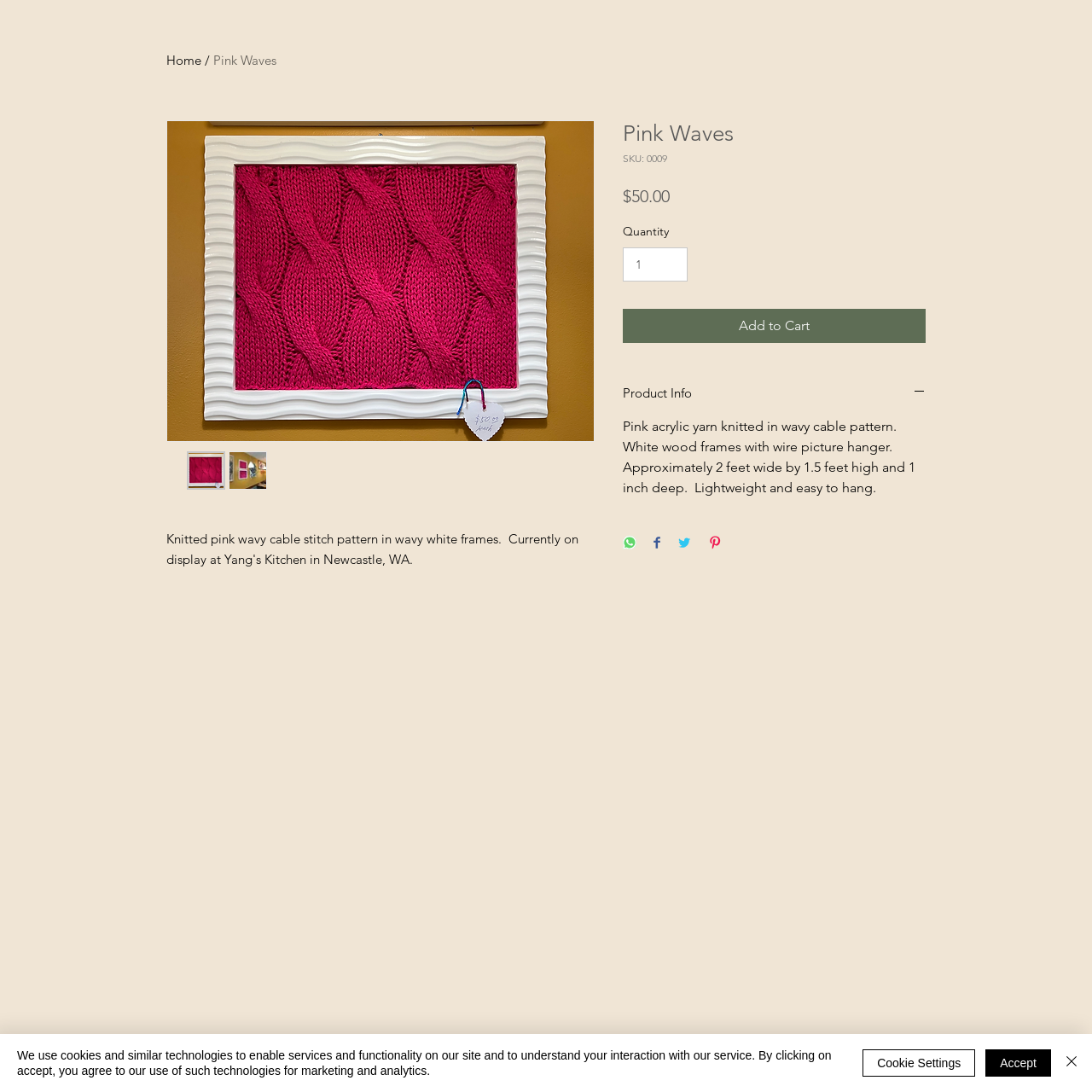Please examine the image and answer the question with a detailed explanation:
What is the material of the frames?

I found the material of the frames by reading the product description, which states that the frames are made of 'White wood'.